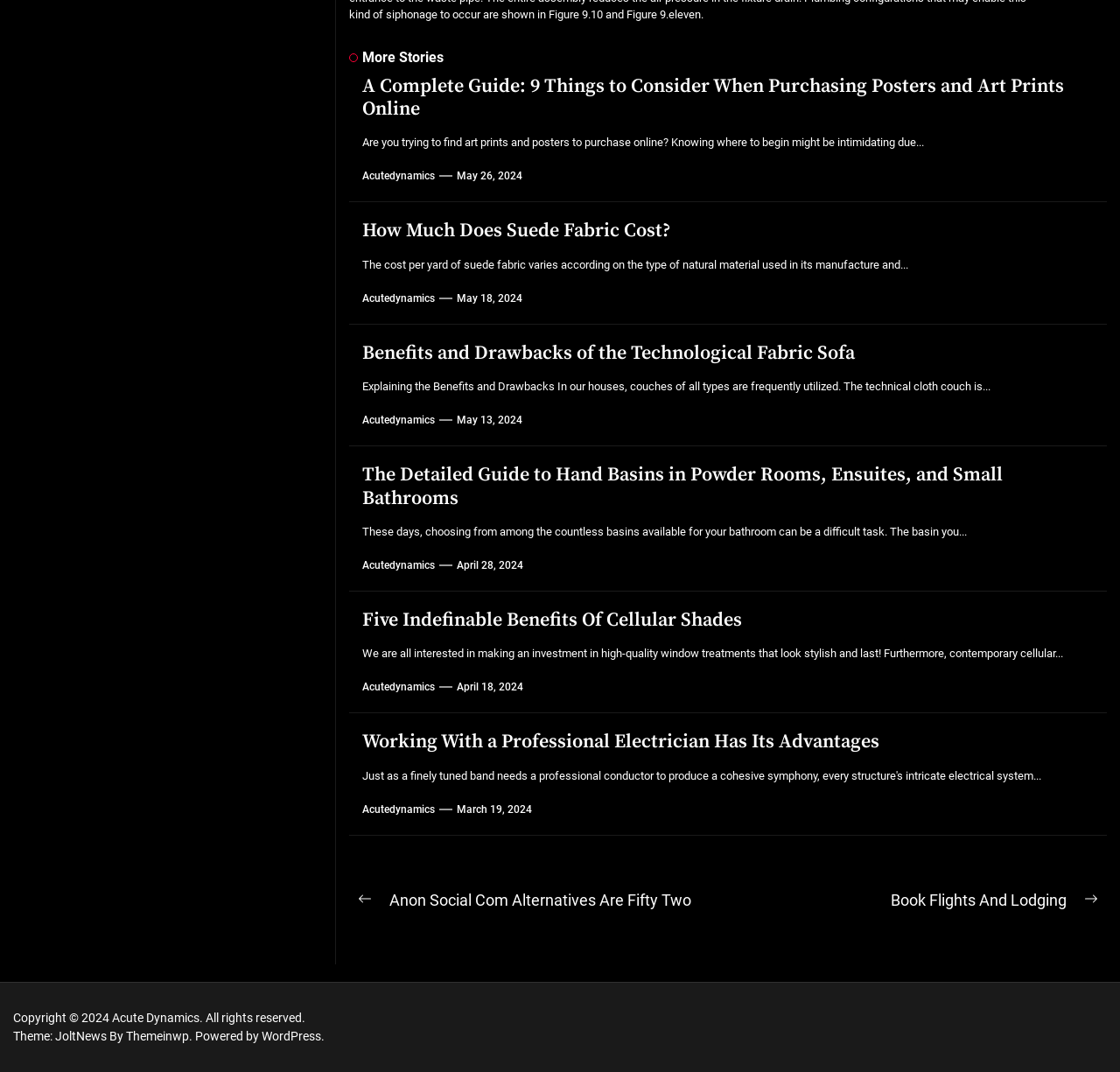Please identify the bounding box coordinates of the area that needs to be clicked to fulfill the following instruction: "Go to the next post."

[0.795, 0.828, 0.98, 0.85]